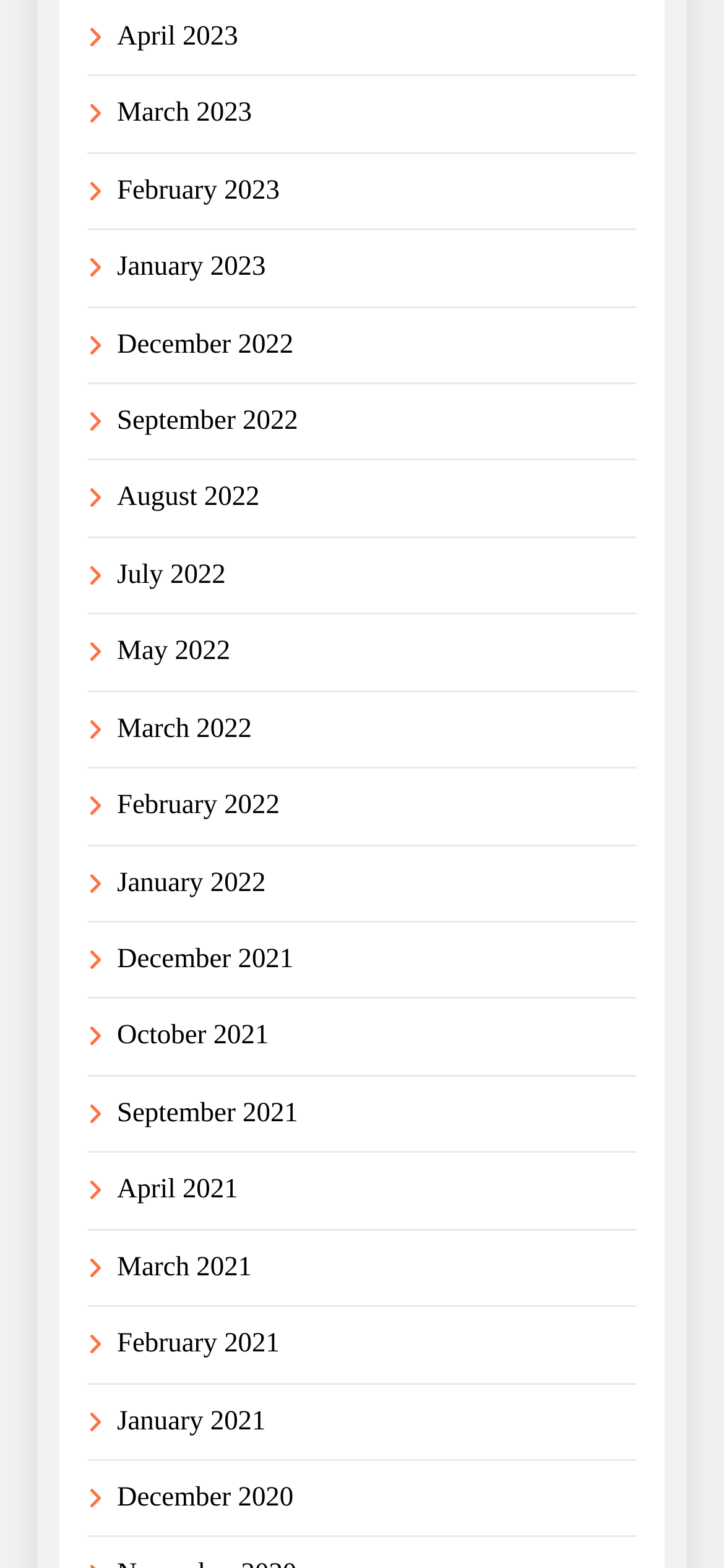With reference to the image, please provide a detailed answer to the following question: How many months are listed?

I counted the number of links on the webpage, each representing a month, and found 18 links.